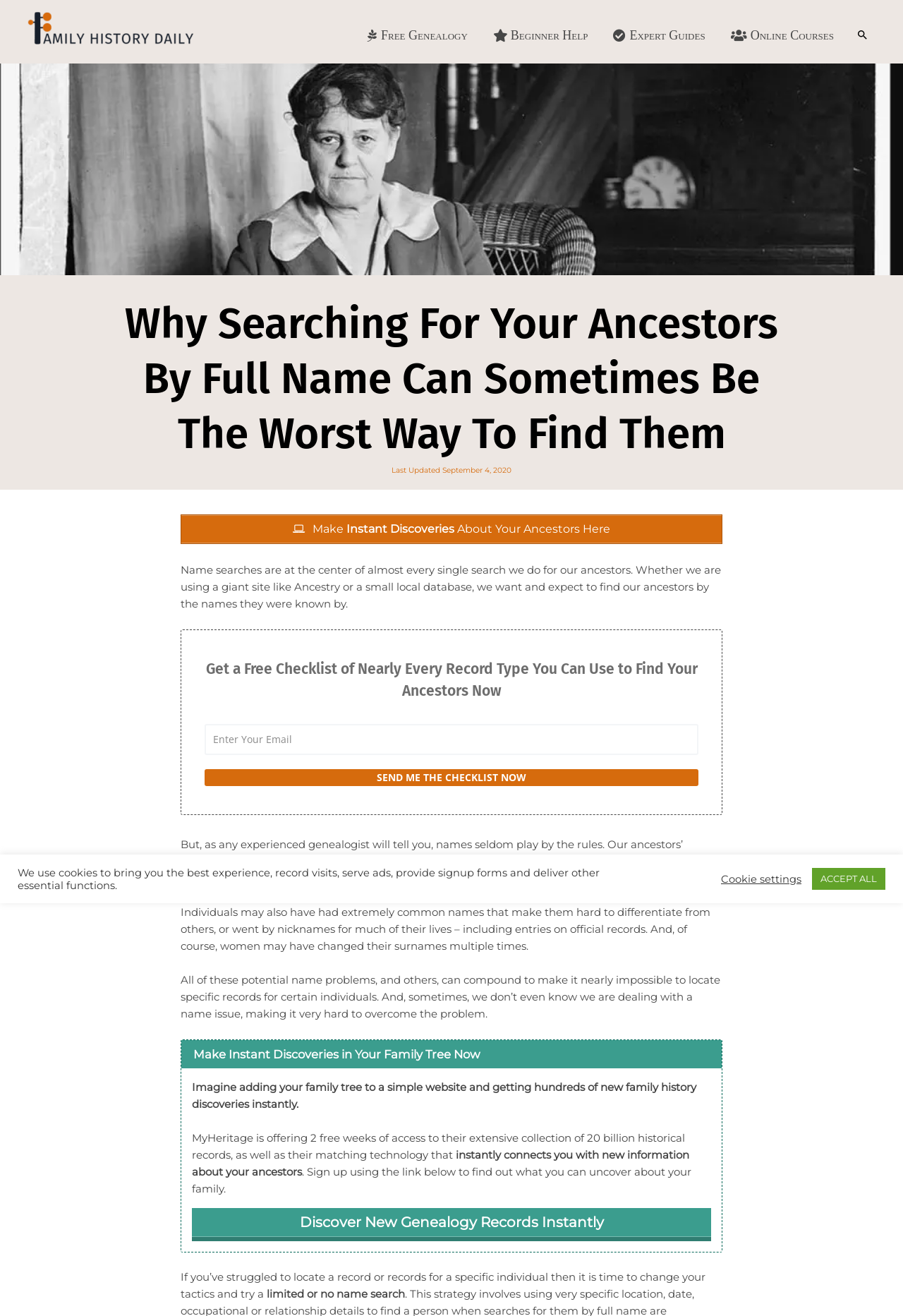Determine the bounding box coordinates of the clickable element necessary to fulfill the instruction: "Enter your email to get a free checklist". Provide the coordinates as four float numbers within the 0 to 1 range, i.e., [left, top, right, bottom].

[0.227, 0.55, 0.773, 0.574]